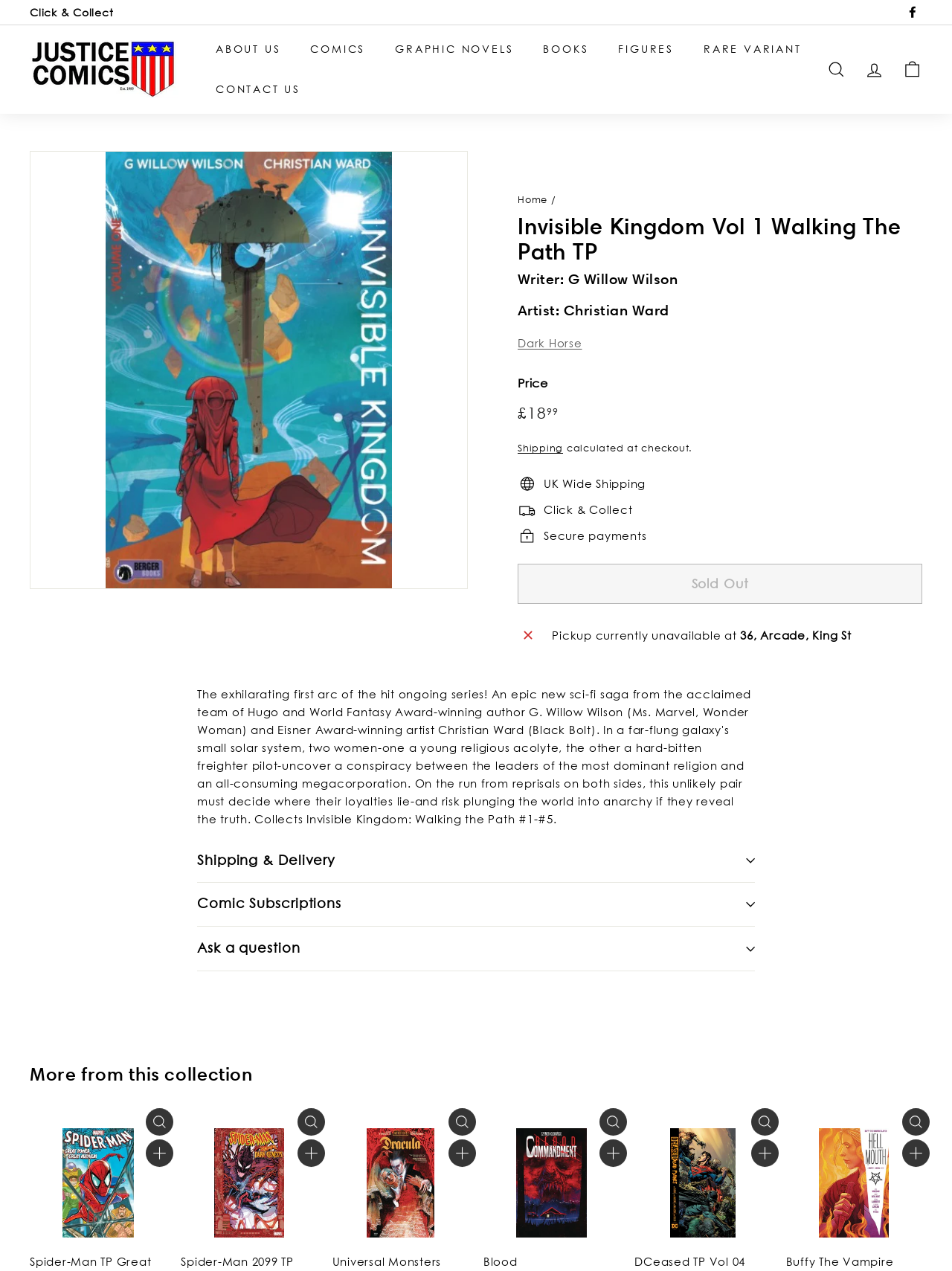From the webpage screenshot, predict the bounding box coordinates (top-left x, top-left y, bottom-right x, bottom-right y) for the UI element described here: .cls-1{fill:none;stroke:#000;stroke-miterlimit:10;stroke-width:2px} Search

[0.859, 0.037, 0.898, 0.072]